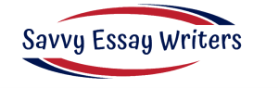What shape are the border elements?
Please give a detailed and elaborate answer to the question.

The logo is bordered by curved red and dark blue elements, which creates a visually appealing and dynamic design.